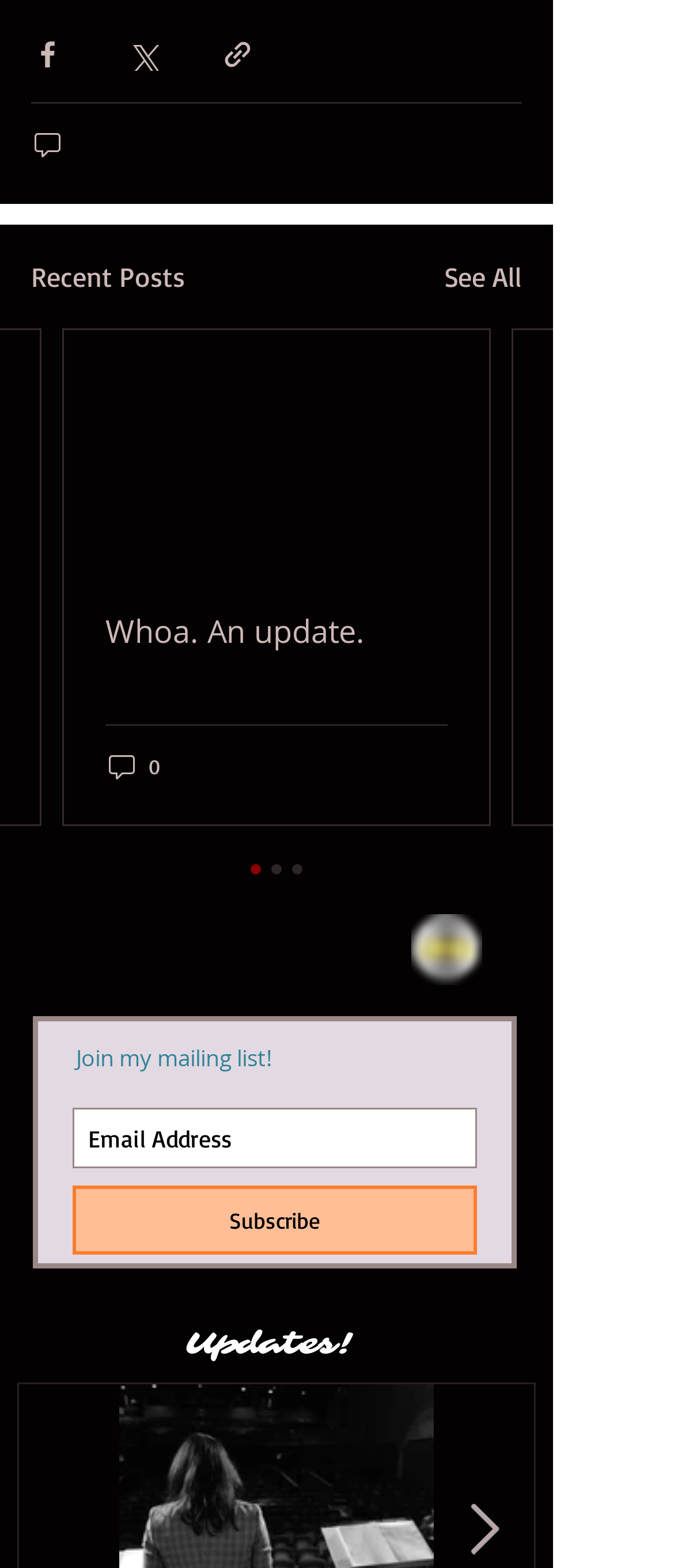Can you provide the bounding box coordinates for the element that should be clicked to implement the instruction: "Go to the next item"?

[0.695, 0.959, 0.741, 0.993]